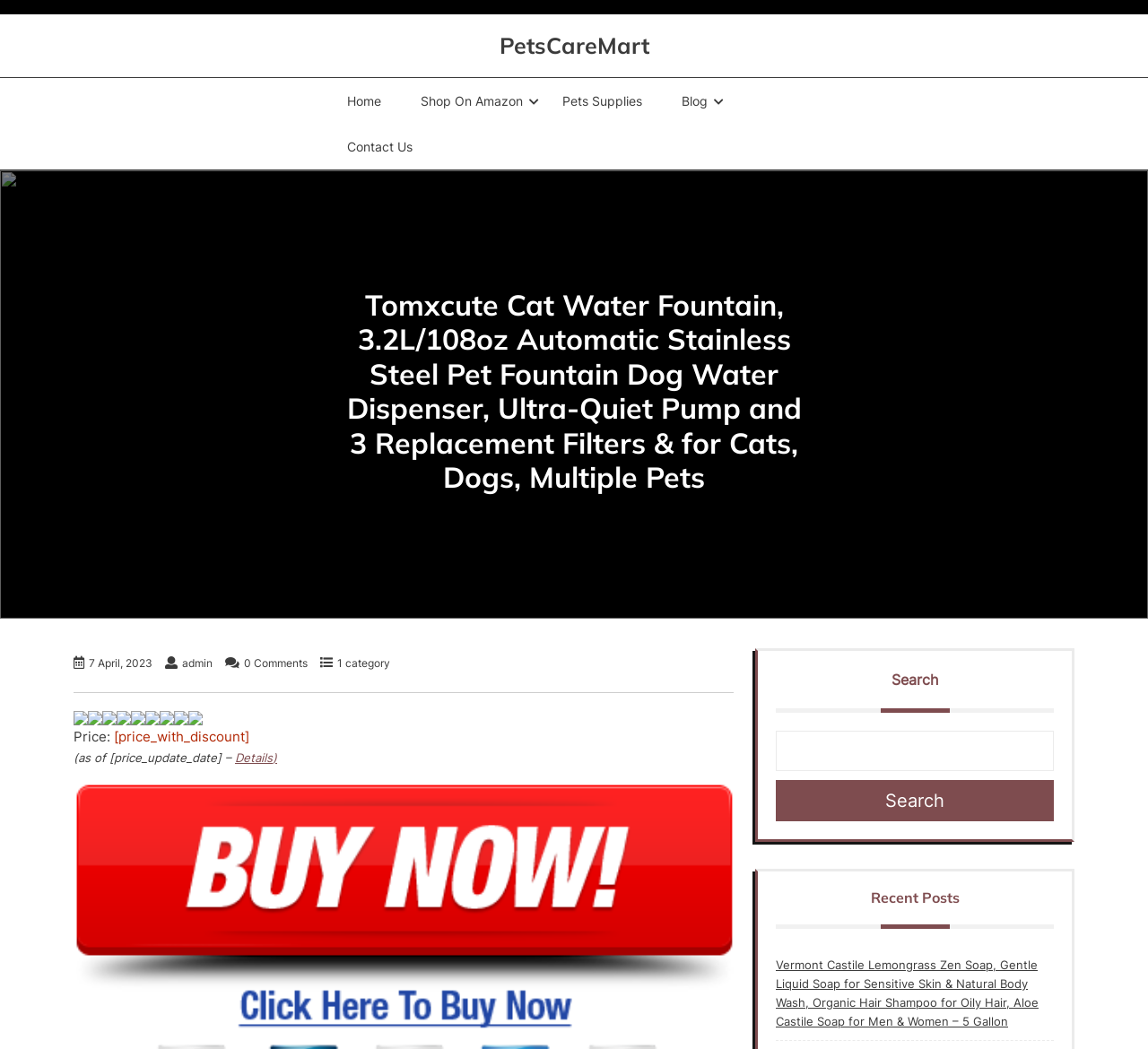Pinpoint the bounding box coordinates of the element to be clicked to execute the instruction: "Click on the 'Home' link".

[0.287, 0.074, 0.348, 0.118]